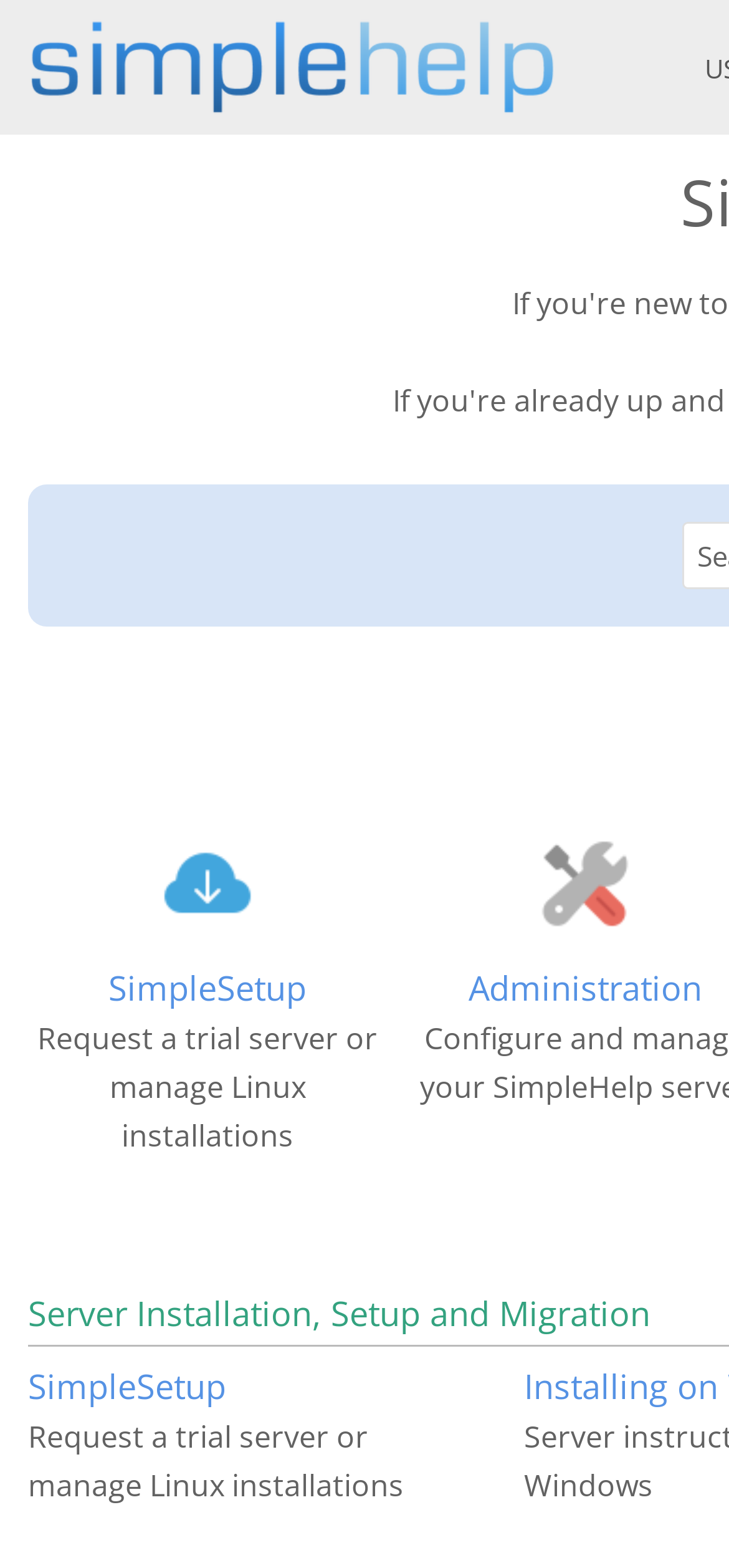Use a single word or phrase to answer the question:
What is the name of the academy founded by the person?

Académie des musiques intemporelles